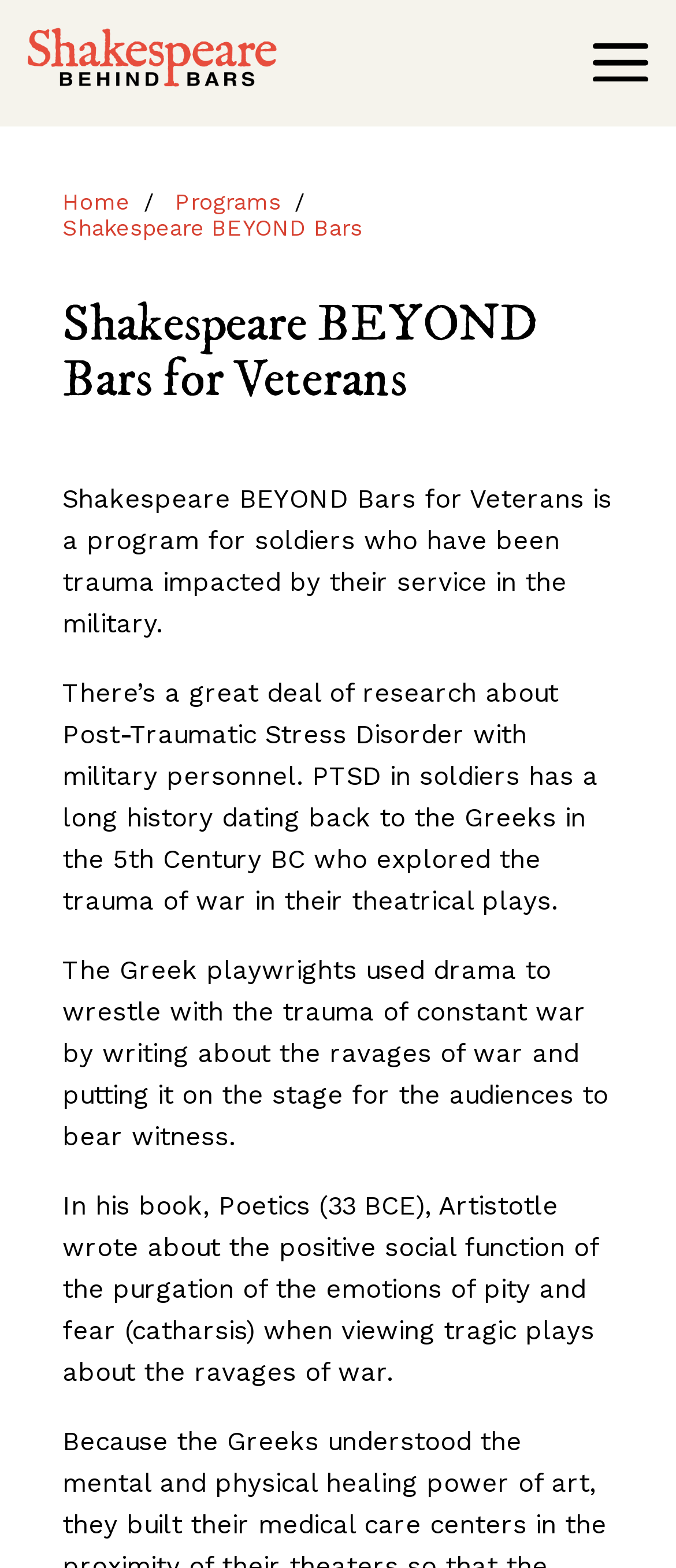What is the topic of research mentioned on the webpage? Refer to the image and provide a one-word or short phrase answer.

Post-Traumatic Stress Disorder